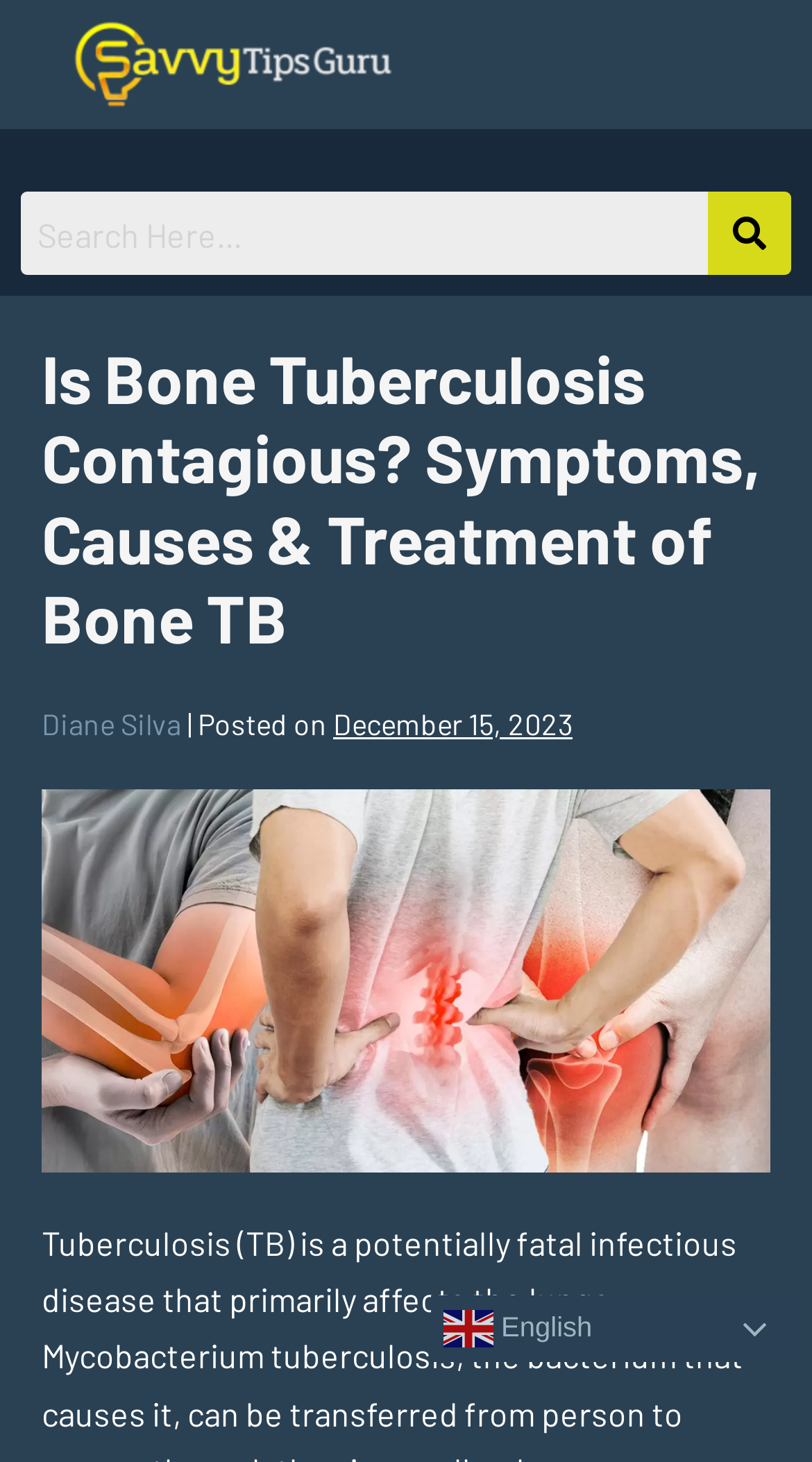What is the date of the article?
Look at the screenshot and provide an in-depth answer.

I found the date of the article by looking at the header section of the webpage, where it says 'Posted on December 15, 2023', indicating that the article was posted on that date.